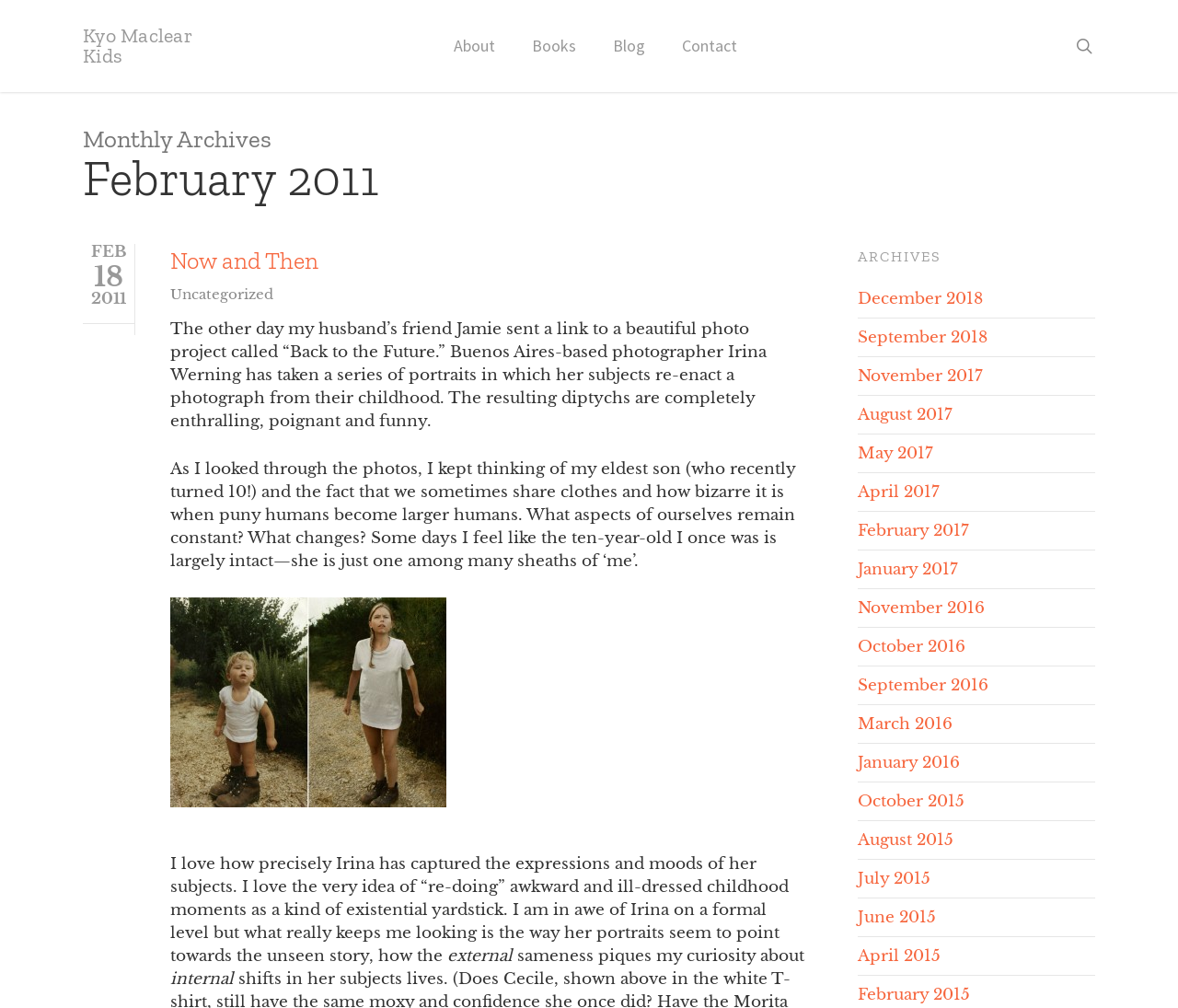Determine the bounding box coordinates for the HTML element mentioned in the following description: "April 2015". The coordinates should be a list of four floats ranging from 0 to 1, represented as [left, top, right, bottom].

[0.728, 0.939, 0.798, 0.958]